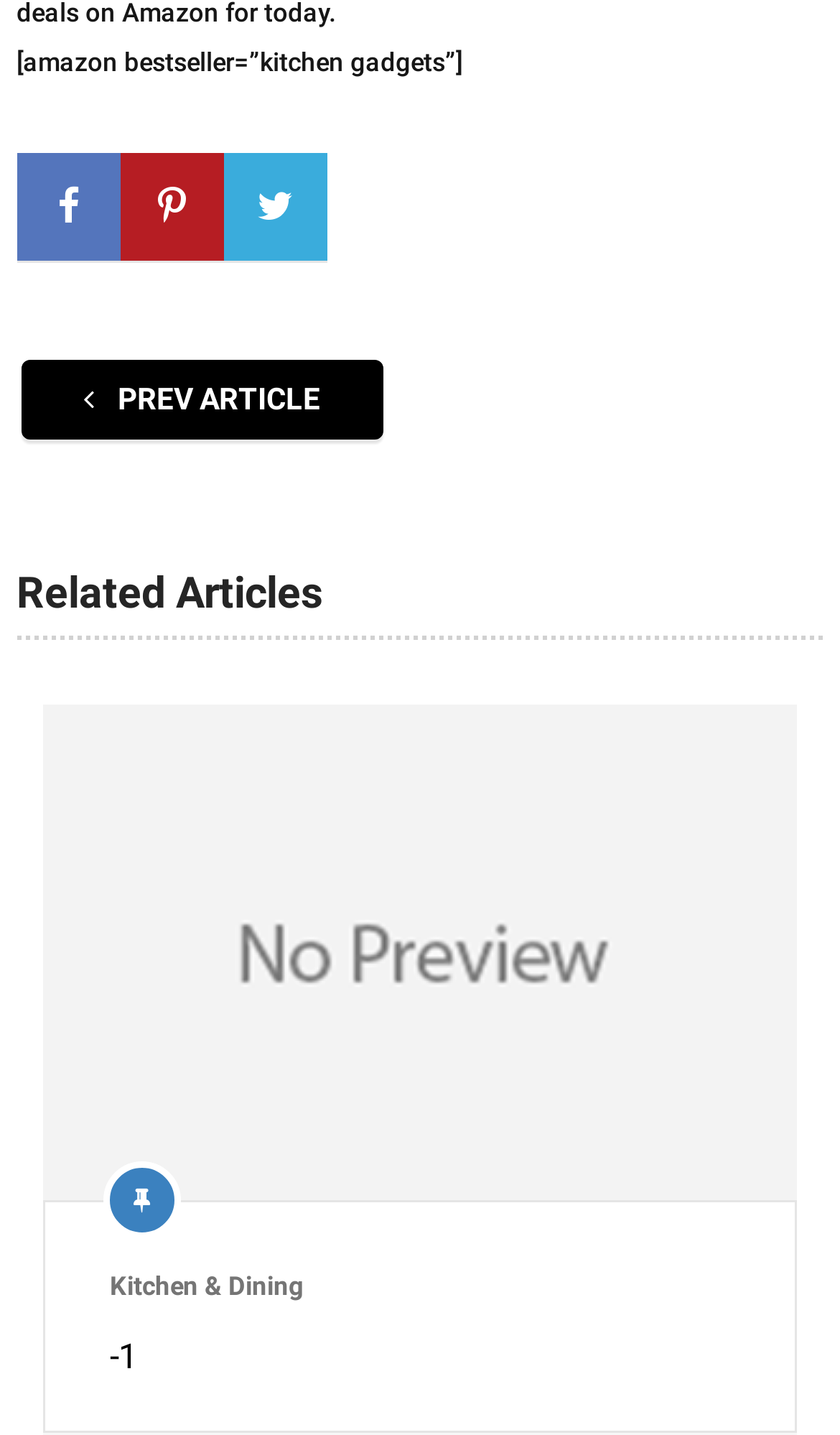How many icons are above the 'Related Articles' heading?
Please ensure your answer to the question is detailed and covers all necessary aspects.

Above the 'Related Articles' heading, there are four link elements with OCR text '', '', '', and ' PREV ARTICLE', which are likely to be icons.